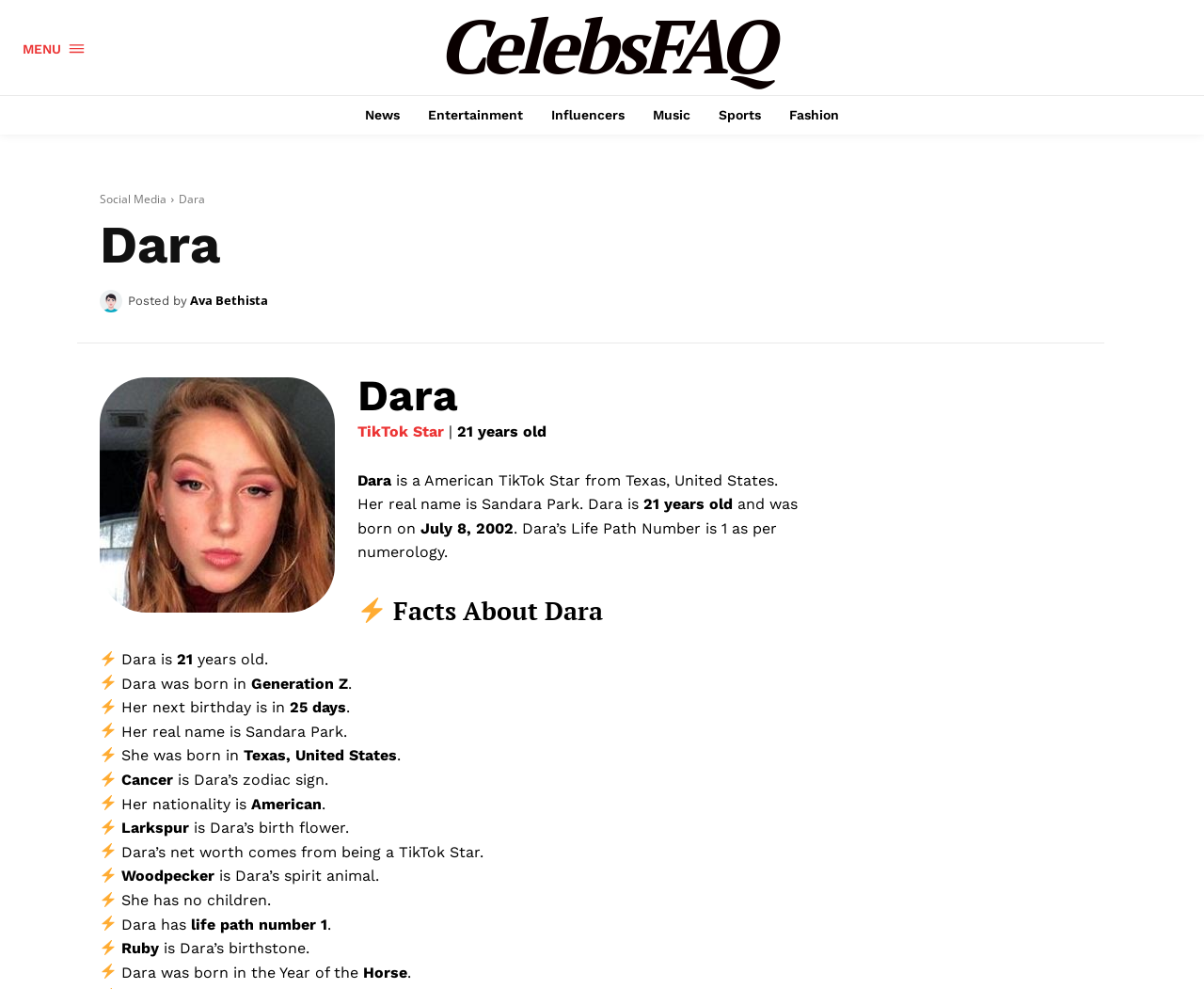Determine the bounding box coordinates of the region I should click to achieve the following instruction: "Visit 'VisuWeb Agency' website". Ensure the bounding box coordinates are four float numbers between 0 and 1, i.e., [left, top, right, bottom].

None